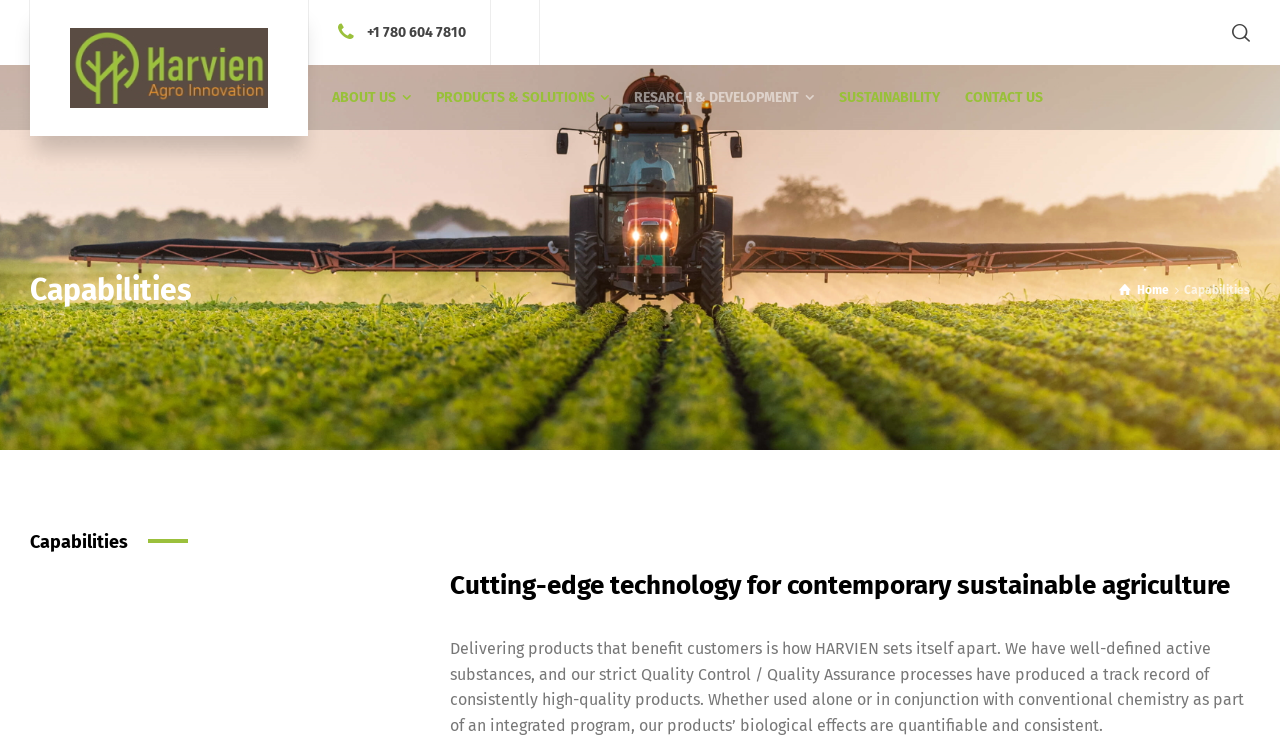Please identify the bounding box coordinates of the clickable area that will allow you to execute the instruction: "go to Harvien homepage".

[0.055, 0.0, 0.209, 0.184]